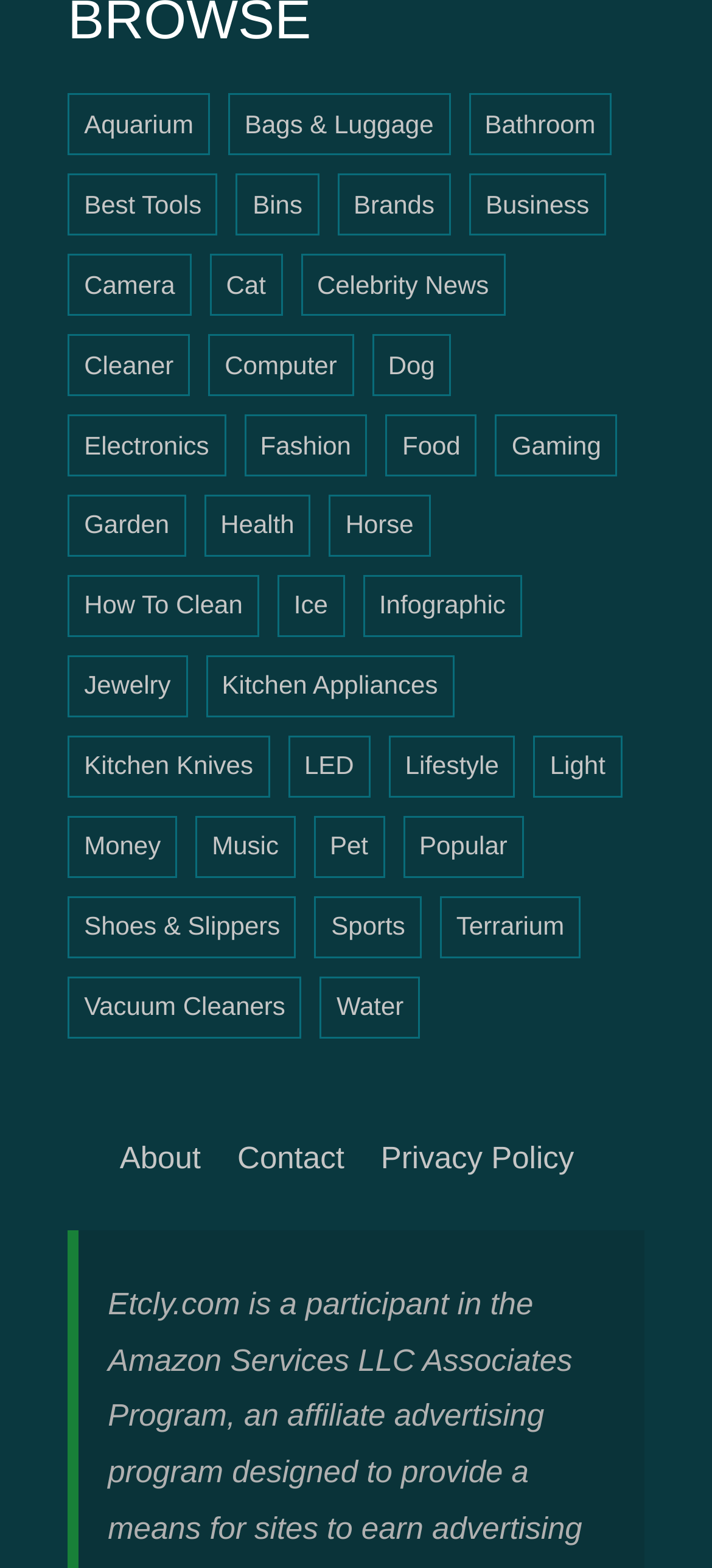What is the category of 'Kitchen Knives'?
Respond with a short answer, either a single word or a phrase, based on the image.

Kitchen Appliances